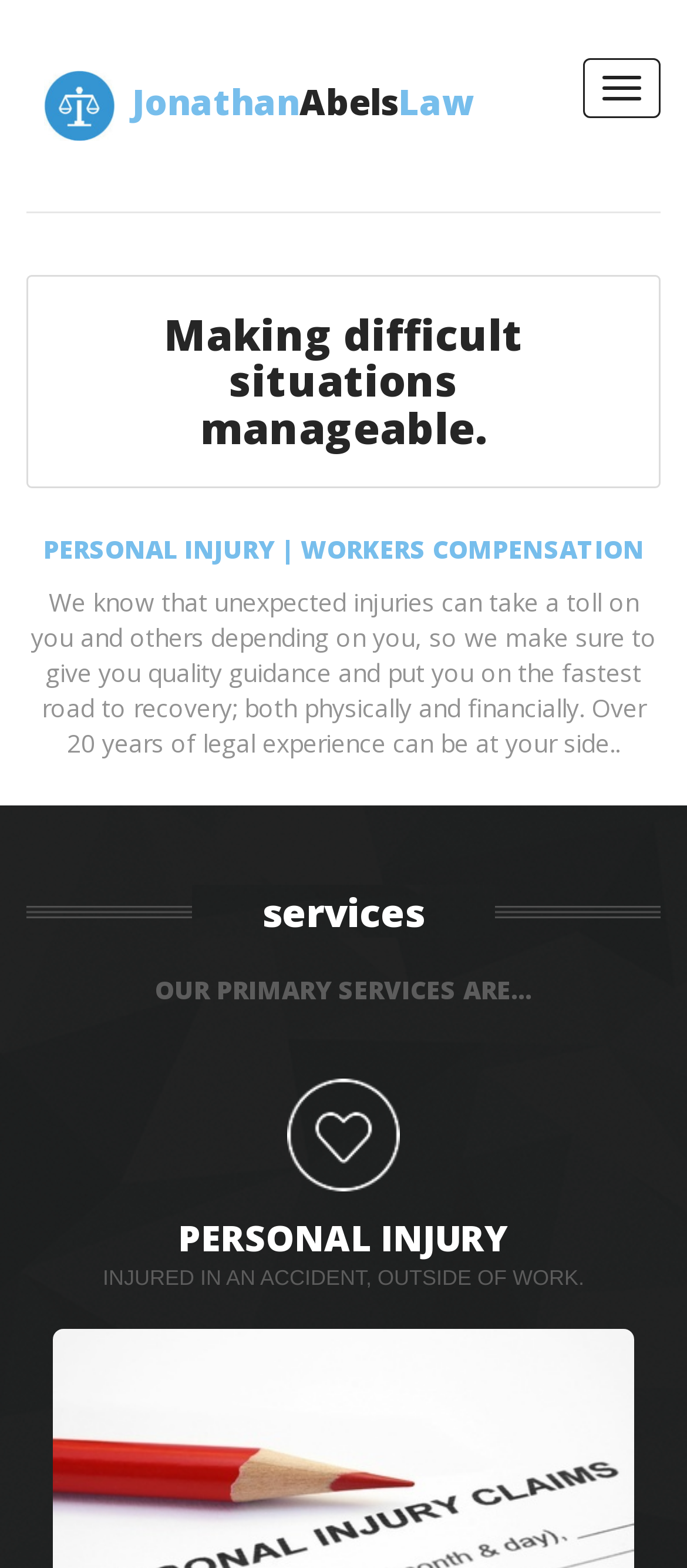Using the webpage screenshot, find the UI element described by Toggle navigation. Provide the bounding box coordinates in the format (top-left x, top-left y, bottom-right x, bottom-right y), ensuring all values are floating point numbers between 0 and 1.

[0.849, 0.037, 0.962, 0.075]